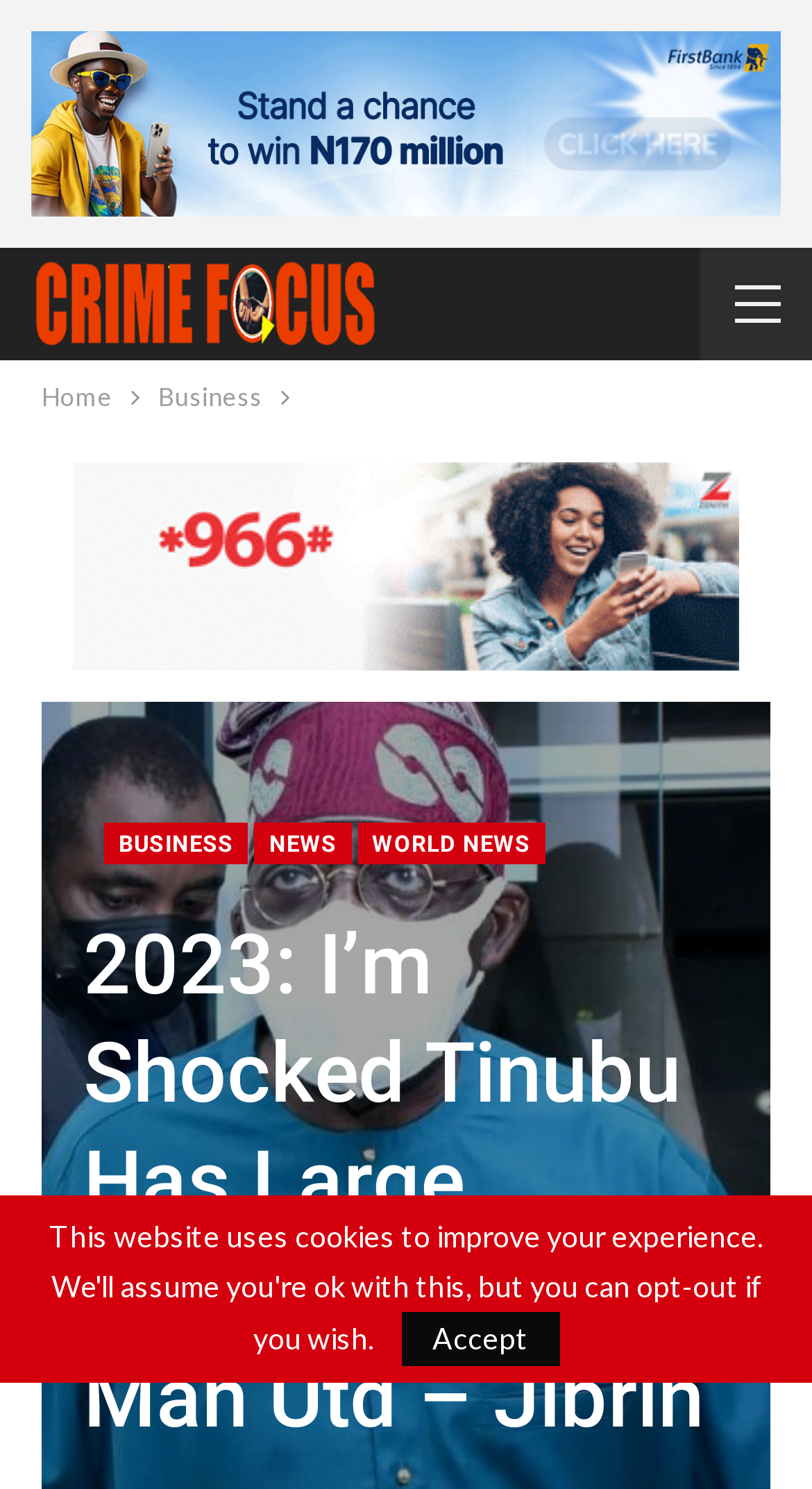Locate the bounding box coordinates of the area you need to click to fulfill this instruction: 'view the Zenith Top Gif image'. The coordinates must be in the form of four float numbers ranging from 0 to 1: [left, top, right, bottom].

[0.09, 0.311, 0.91, 0.451]